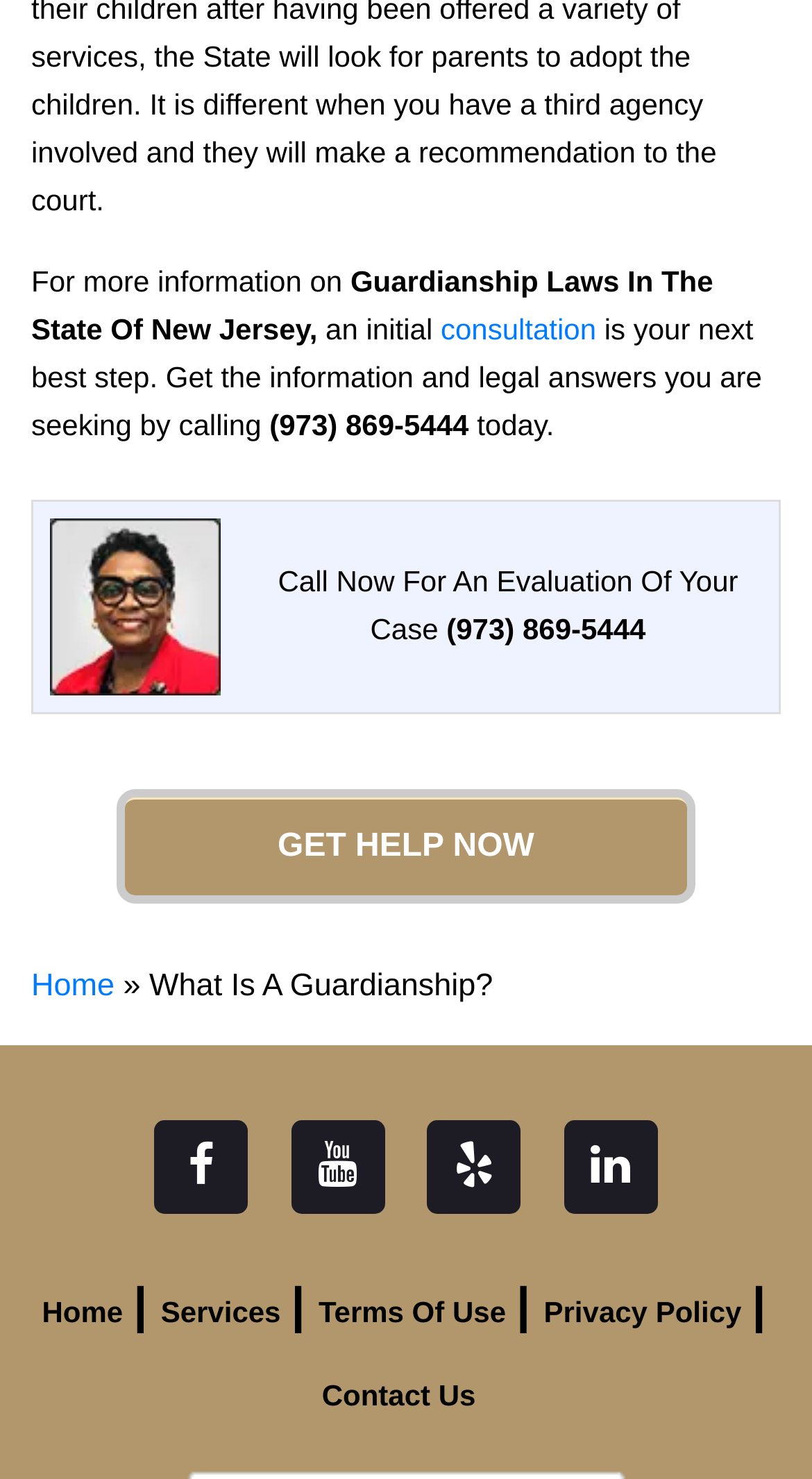What is the name of the person in the image?
We need a detailed and meticulous answer to the question.

The image is located inside a table layout, and the name 'Cassandra T. Savoy. Esq.' is written below the image, indicating that the person in the image is Cassandra T. Savoy, an Esquire.